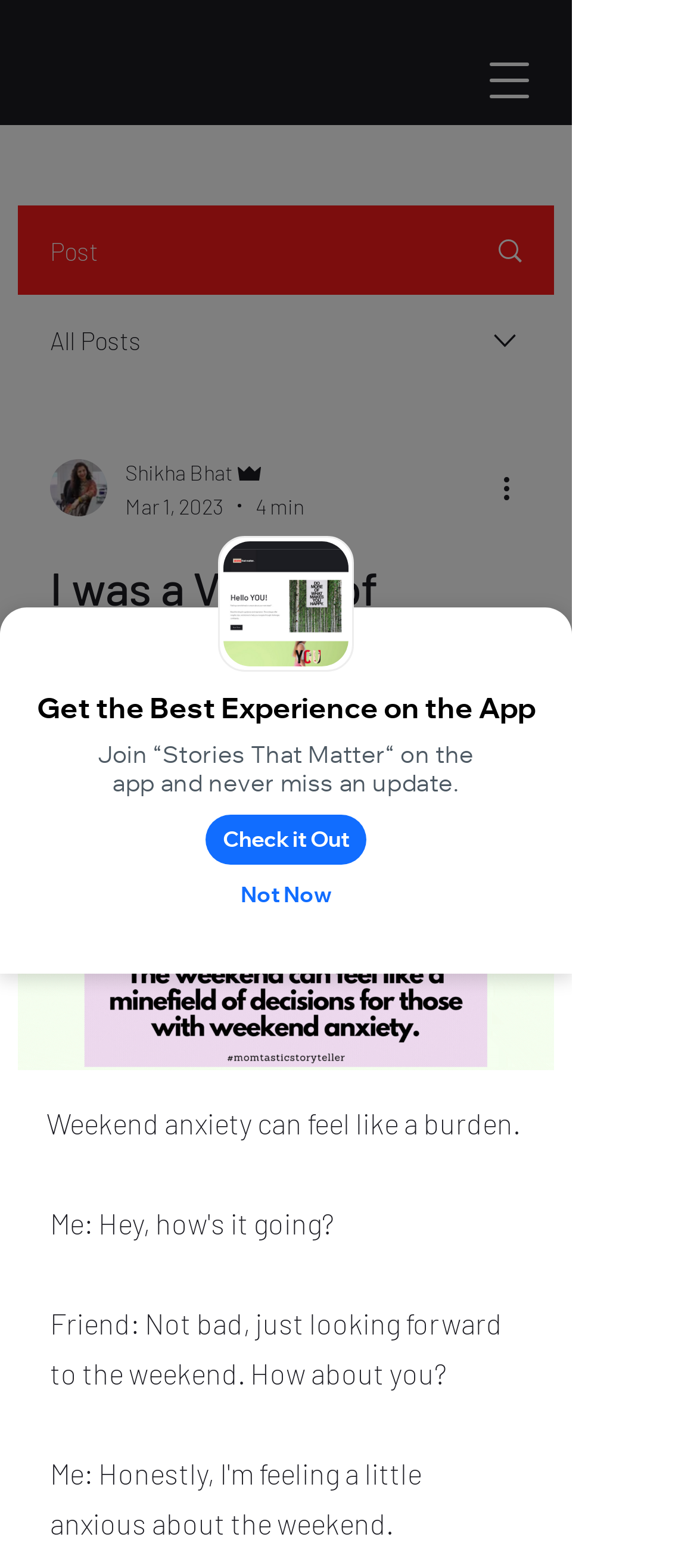Determine the bounding box coordinates for the HTML element described here: "Shikha Bhat".

[0.179, 0.29, 0.436, 0.312]